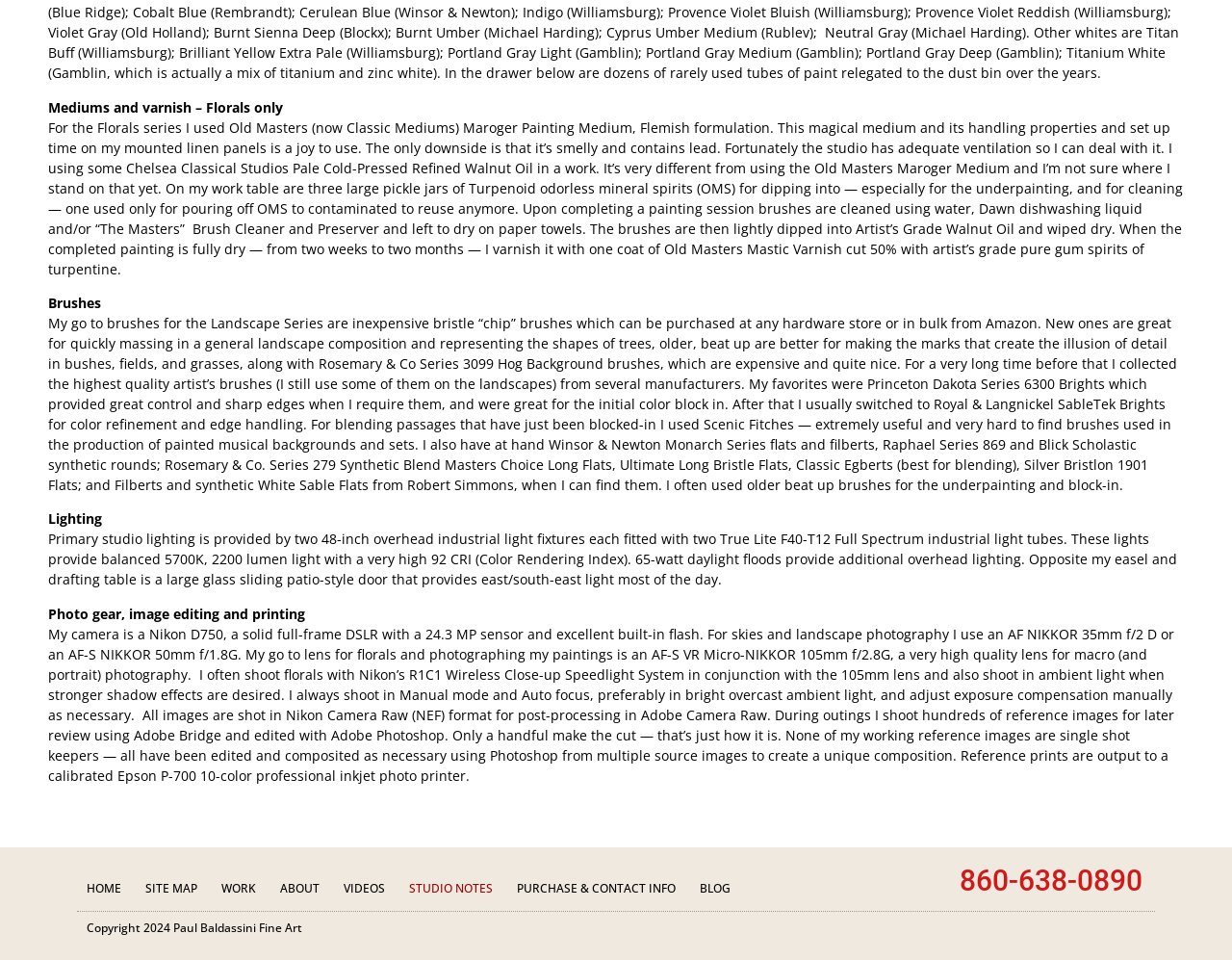What camera does the artist use for photography?
Please respond to the question with as much detail as possible.

The artist states that 'My camera is a Nikon D750, a solid full-frame DSLR with a 24.3 MP sensor and excellent built-in flash.' This shows that the artist uses a Nikon D750 camera for photography.